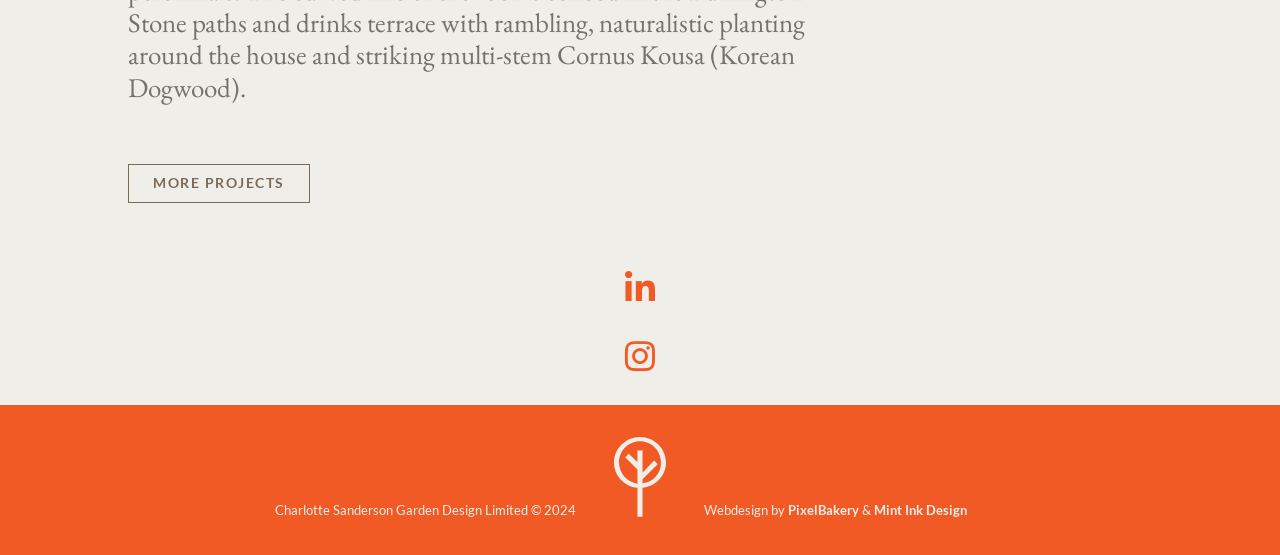Give a one-word or short phrase answer to this question: 
How many social media links are there?

2